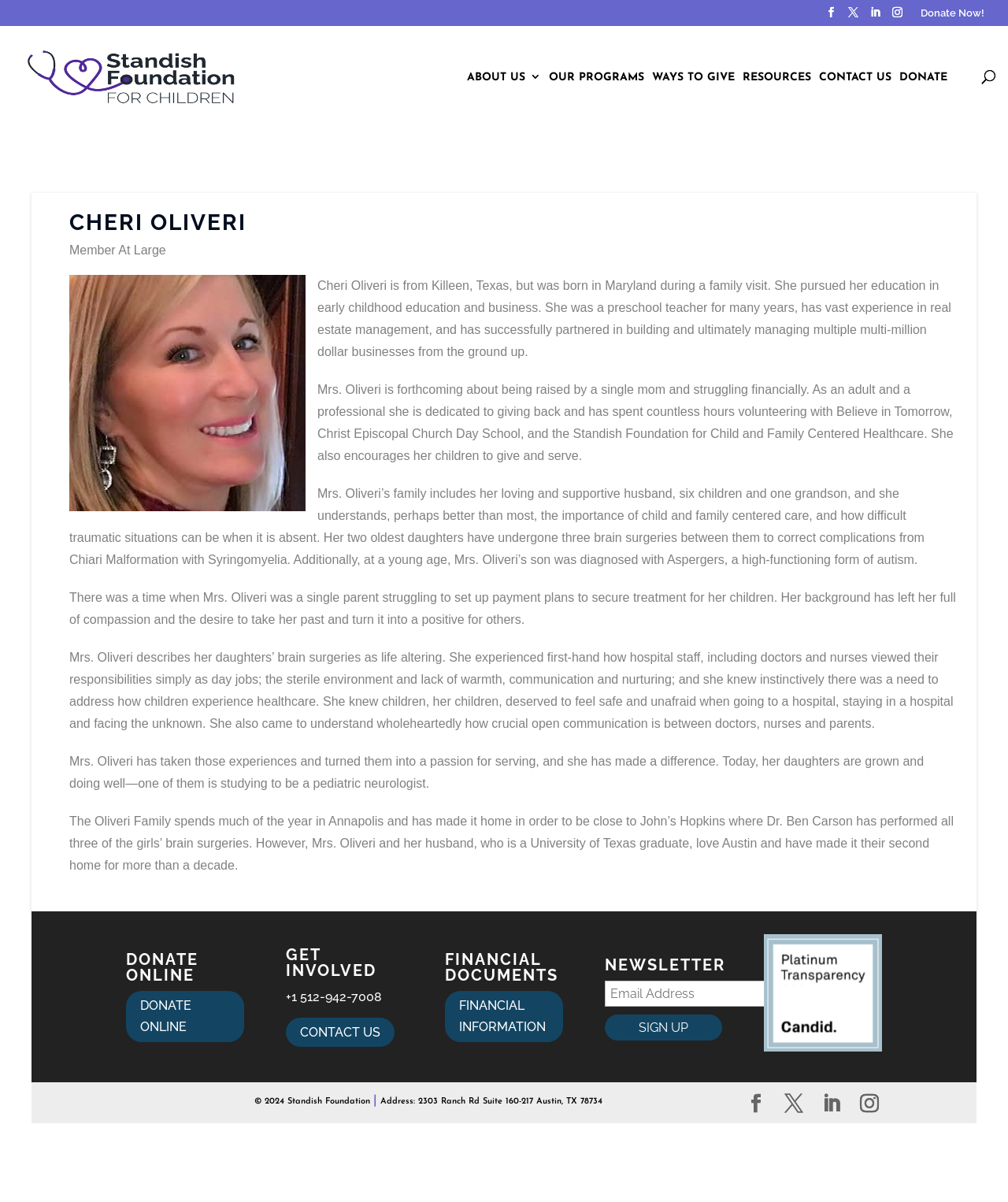Determine the bounding box coordinates of the section to be clicked to follow the instruction: "Donate online". The coordinates should be given as four float numbers between 0 and 1, formatted as [left, top, right, bottom].

[0.125, 0.824, 0.242, 0.867]